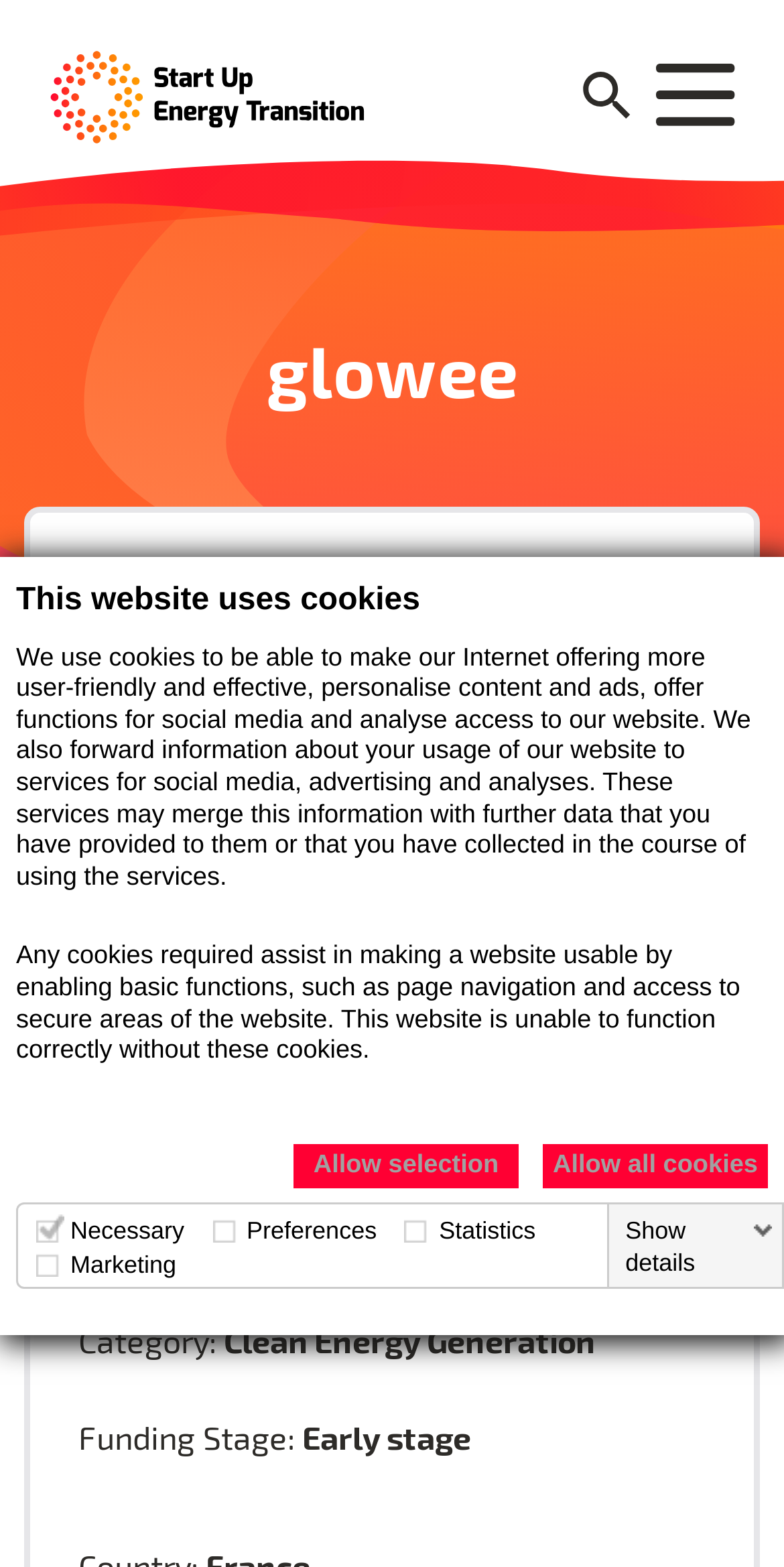Utilize the details in the image to give a detailed response to the question: What is the name of the startup?

I found the answer by looking at the heading element with the text 'glowee' which is likely to be the name of the startup.